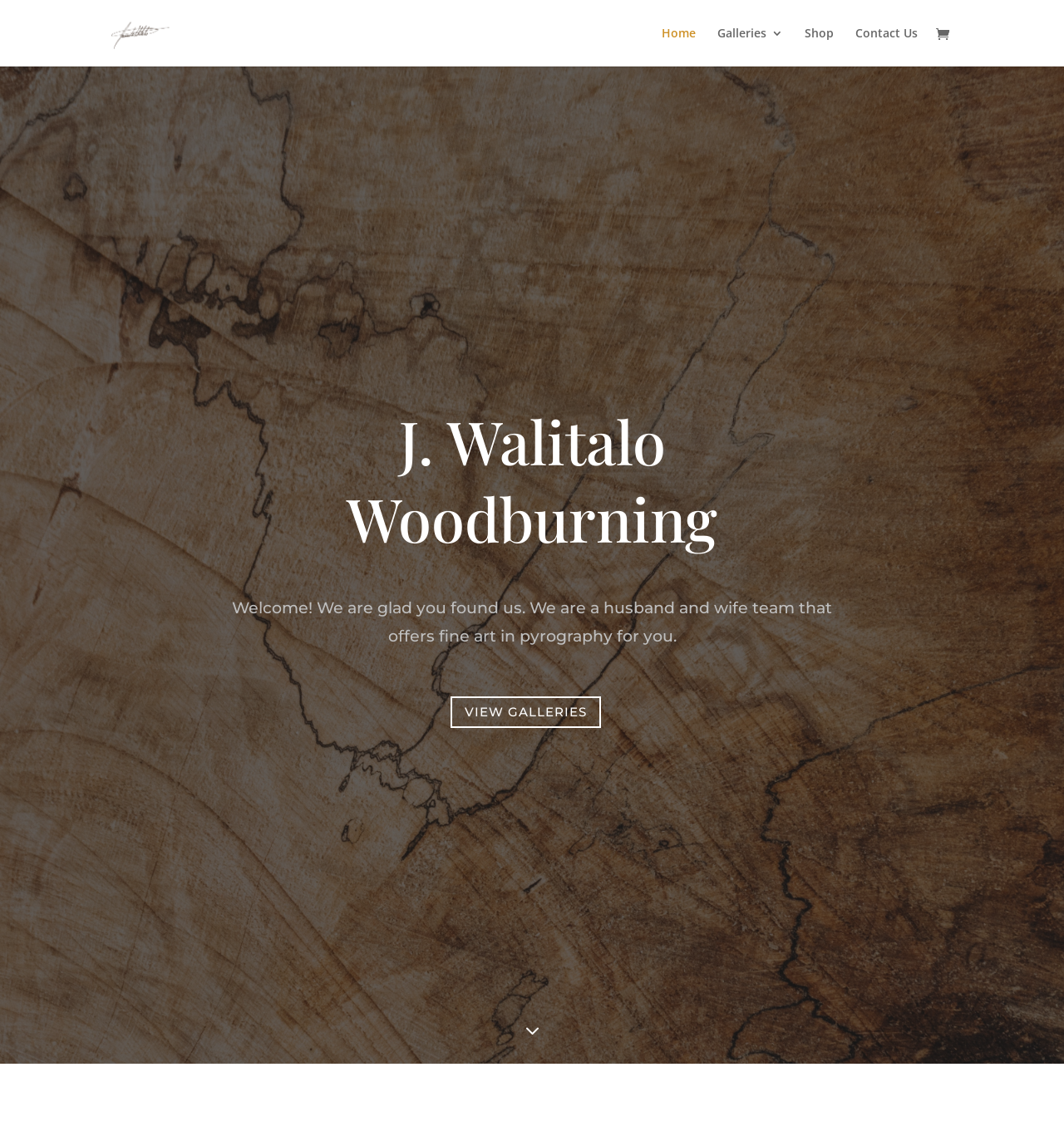Given the element description, predict the bounding box coordinates in the format (top-left x, top-left y, bottom-right x, bottom-right y), using floating point numbers between 0 and 1: Contact Us

[0.804, 0.024, 0.862, 0.059]